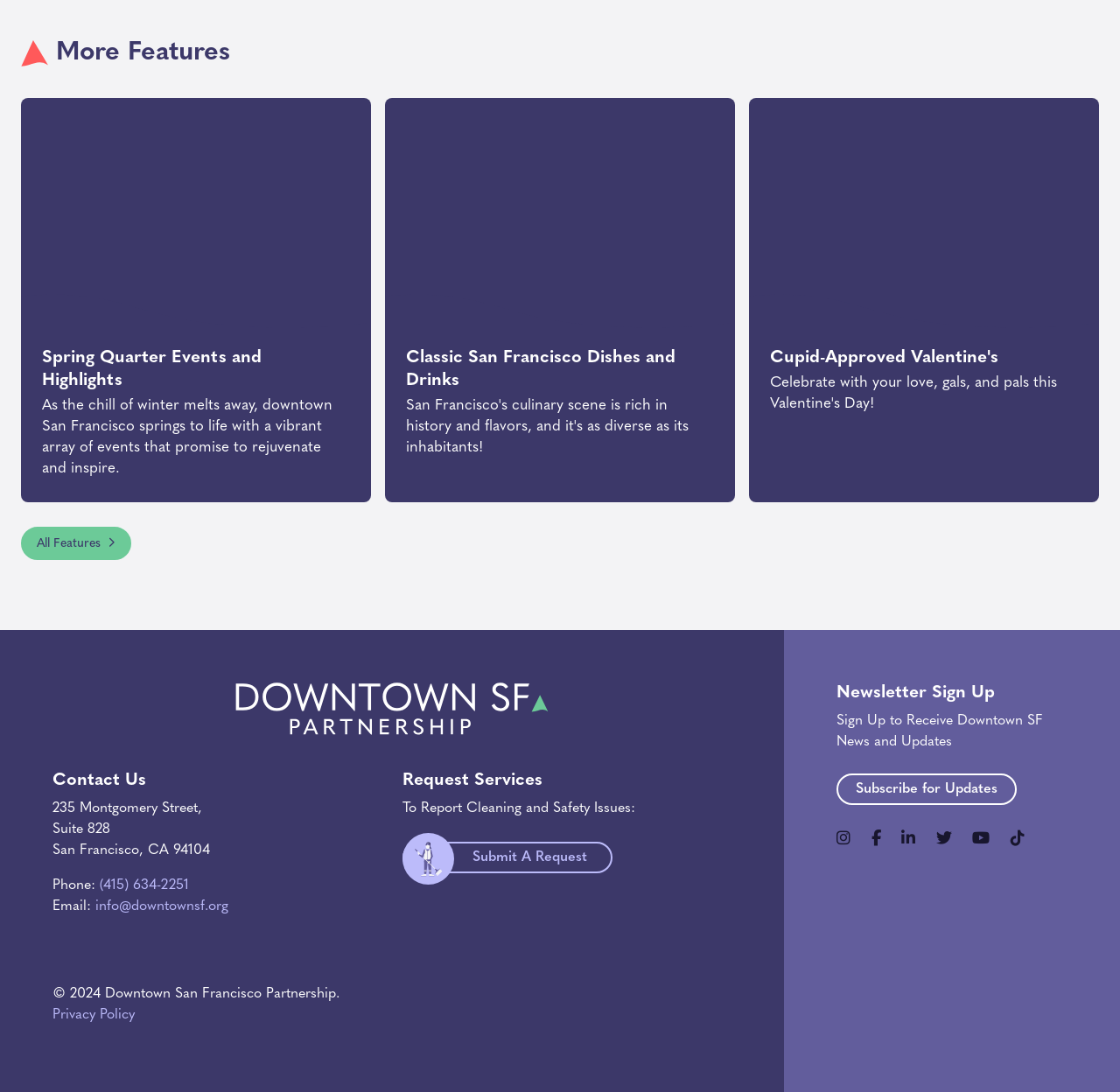From the given element description: "aria-label="TokTok"", find the bounding box for the UI element. Provide the coordinates as four float numbers between 0 and 1, in the order [left, top, right, bottom].

[0.903, 0.756, 0.915, 0.78]